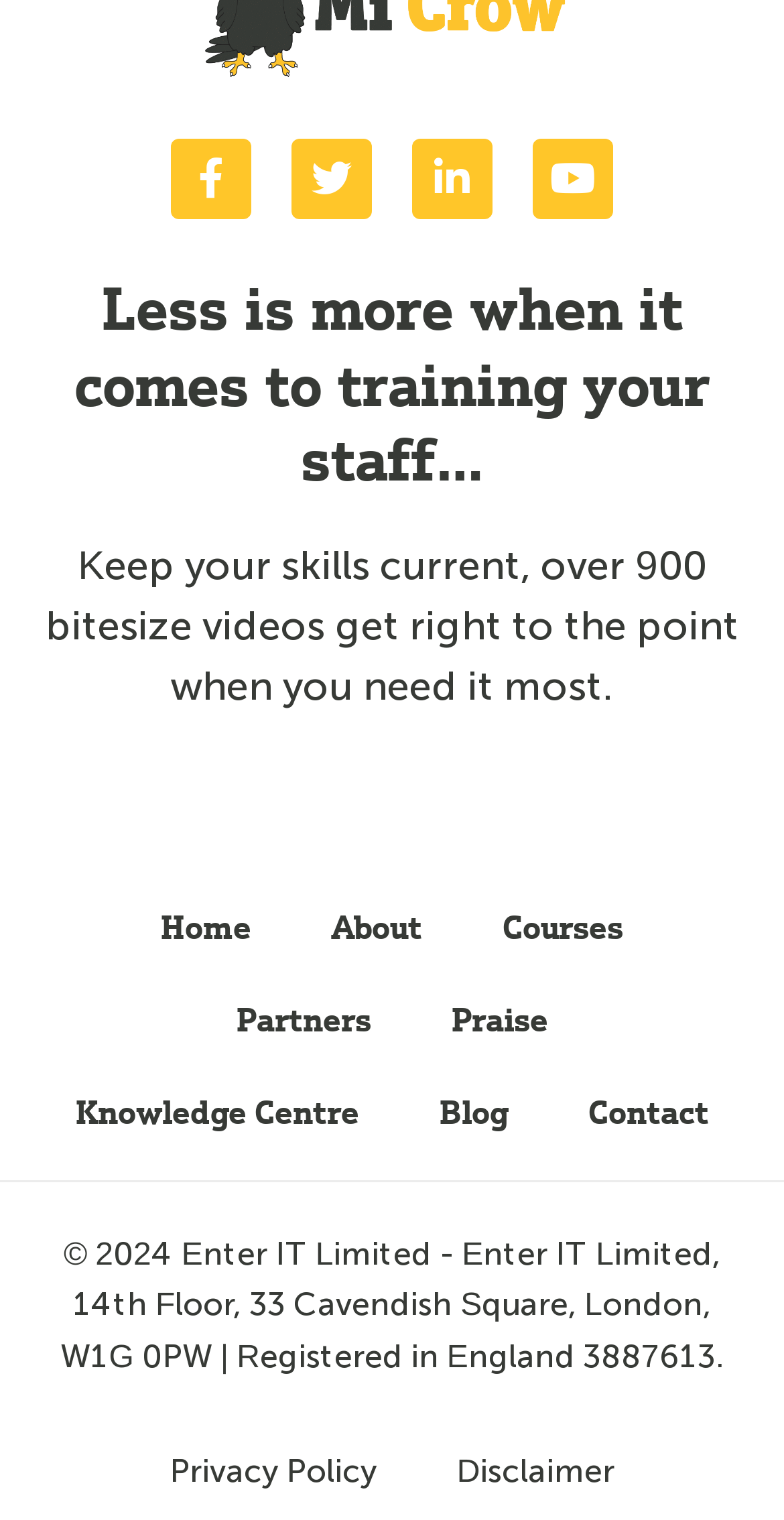Please provide a detailed answer to the question below based on the screenshot: 
What type of resources are available on the webpage?

The webpage mentions 'over 900 bitesize videos' and has links to a 'Knowledge Centre' and a 'Blog', suggesting that the webpage provides video and article resources.